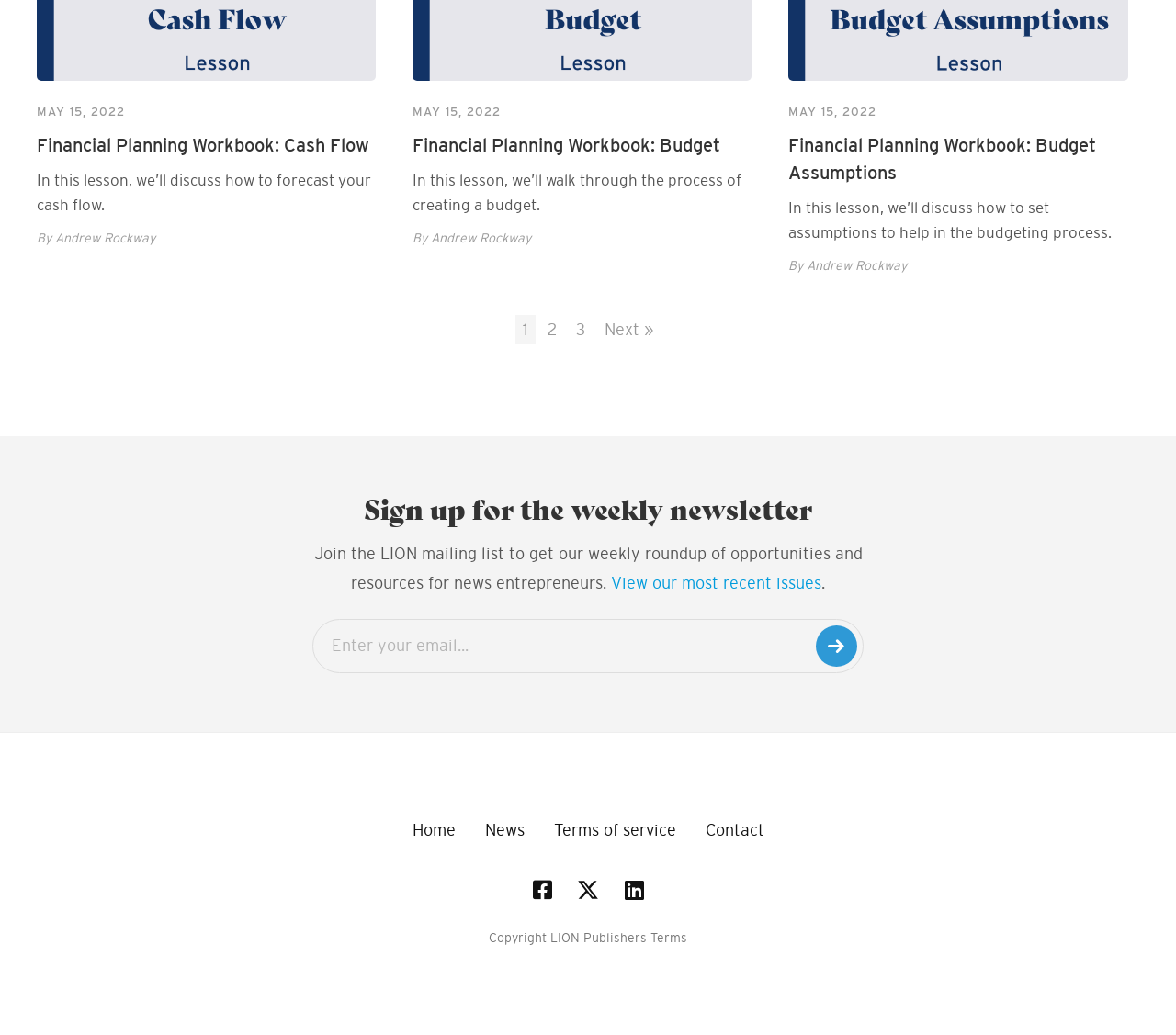What is the purpose of the textbox?
From the screenshot, provide a brief answer in one word or phrase.

Enter email